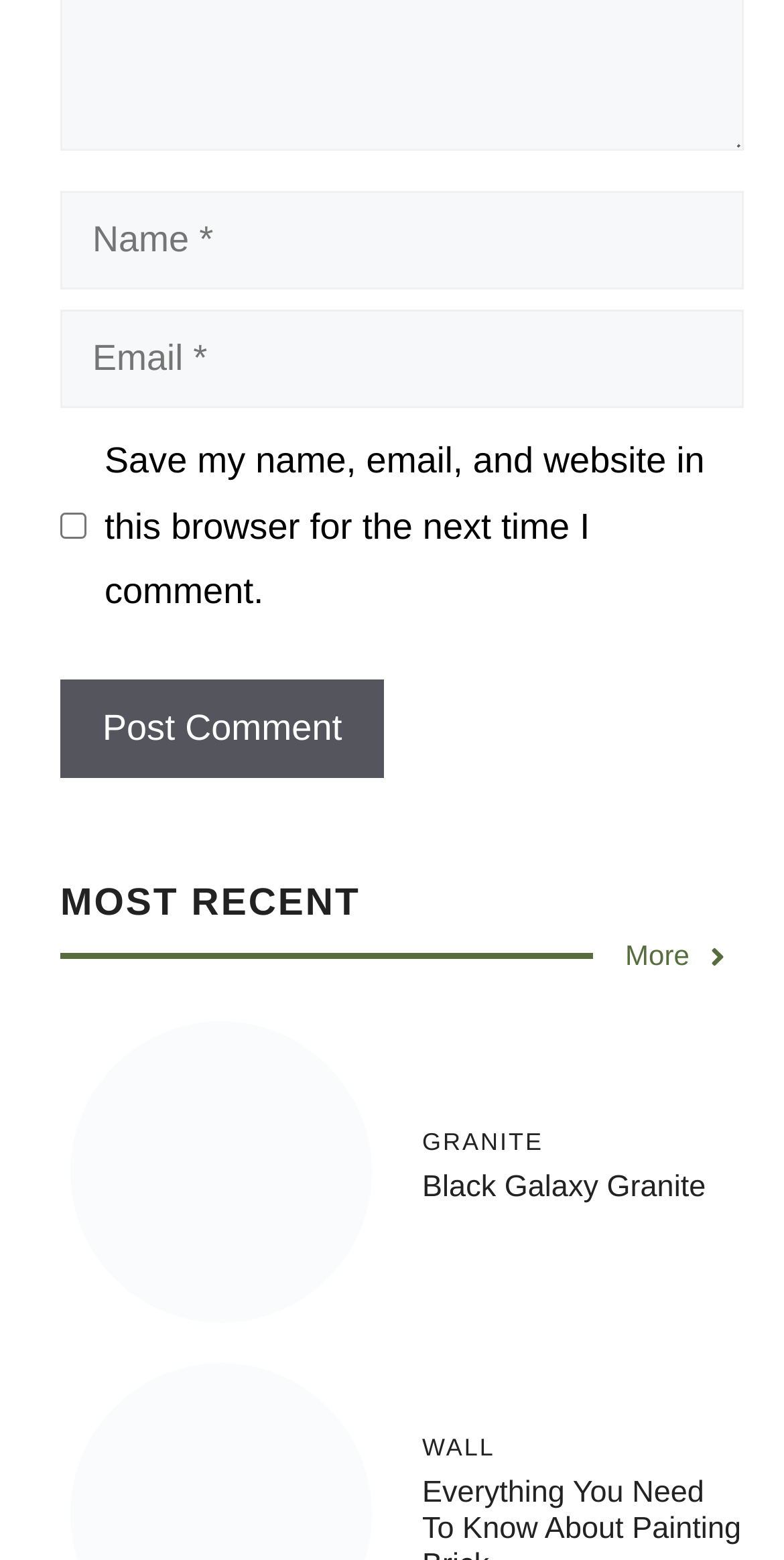Could you indicate the bounding box coordinates of the region to click in order to complete this instruction: "View June 2020".

None